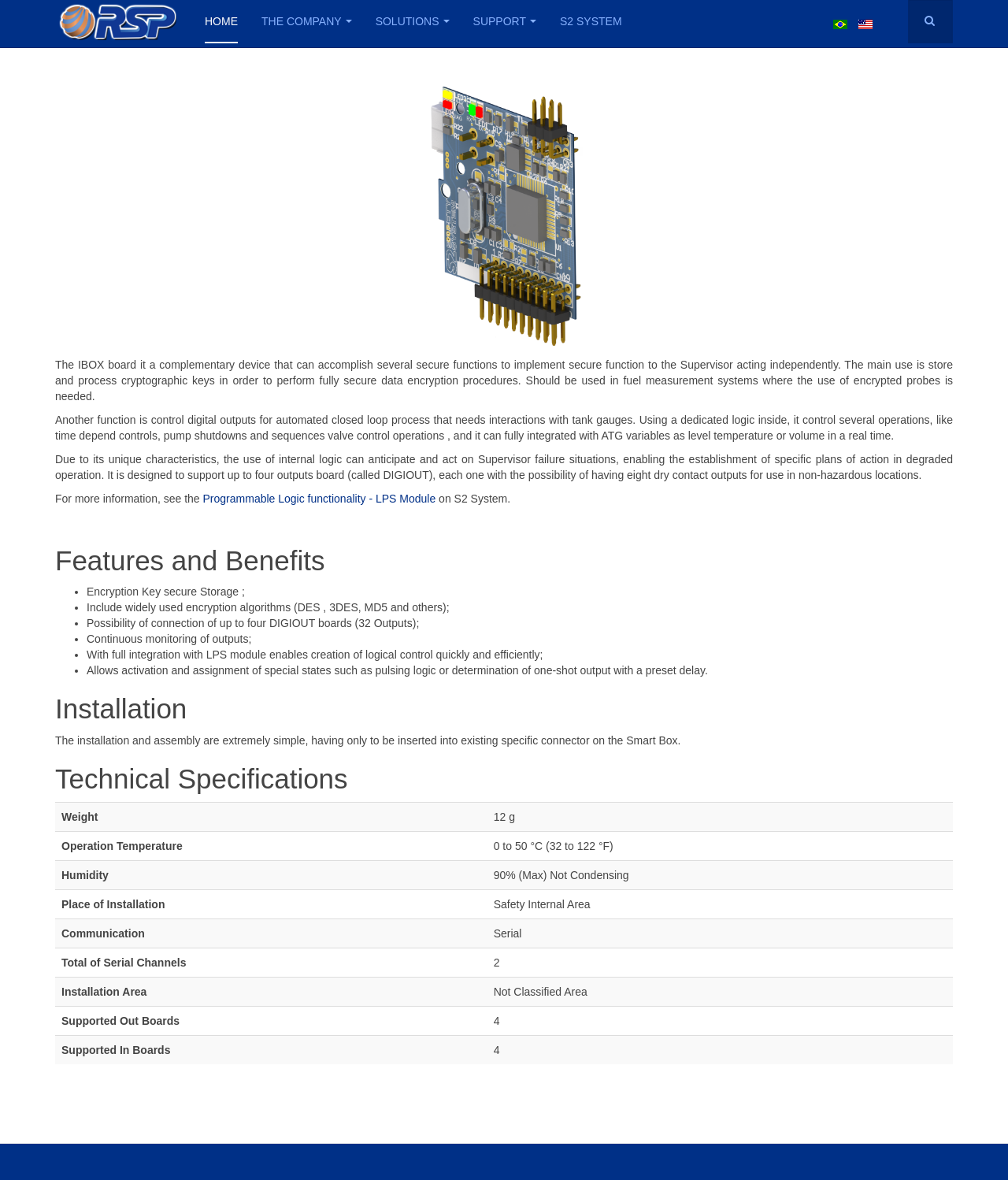Identify the coordinates of the bounding box for the element that must be clicked to accomplish the instruction: "View the technical specifications table".

[0.055, 0.647, 0.945, 0.673]